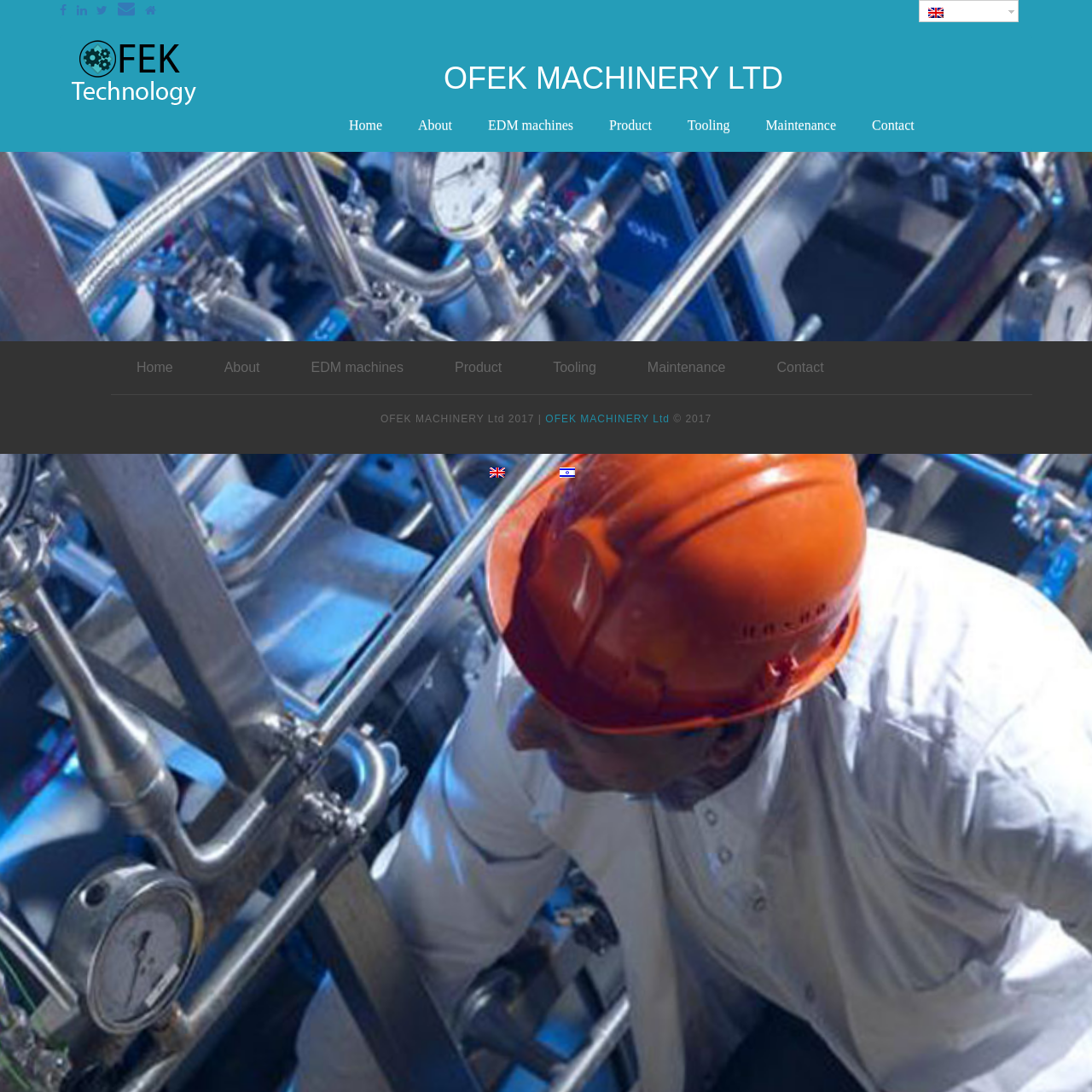Using the elements shown in the image, answer the question comprehensively: What type of machines does DT produce?

According to the static text element, DT produces all kinds of Collets and its accessories for machining centers, lathe, milling and EDM machines, which suggests that DT produces Collets and EDM machines.